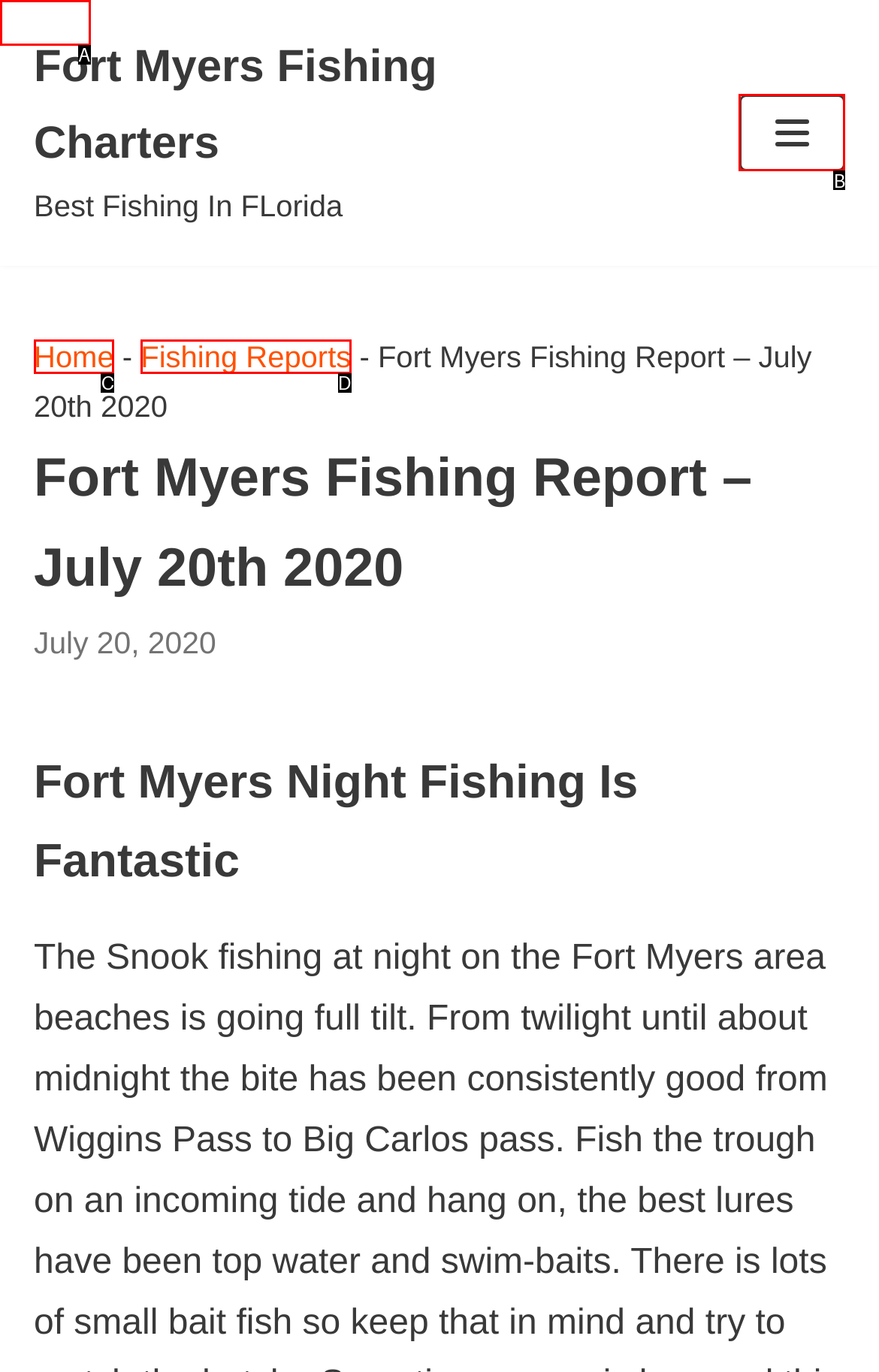Given the description: Skip to content, identify the HTML element that corresponds to it. Respond with the letter of the correct option.

A